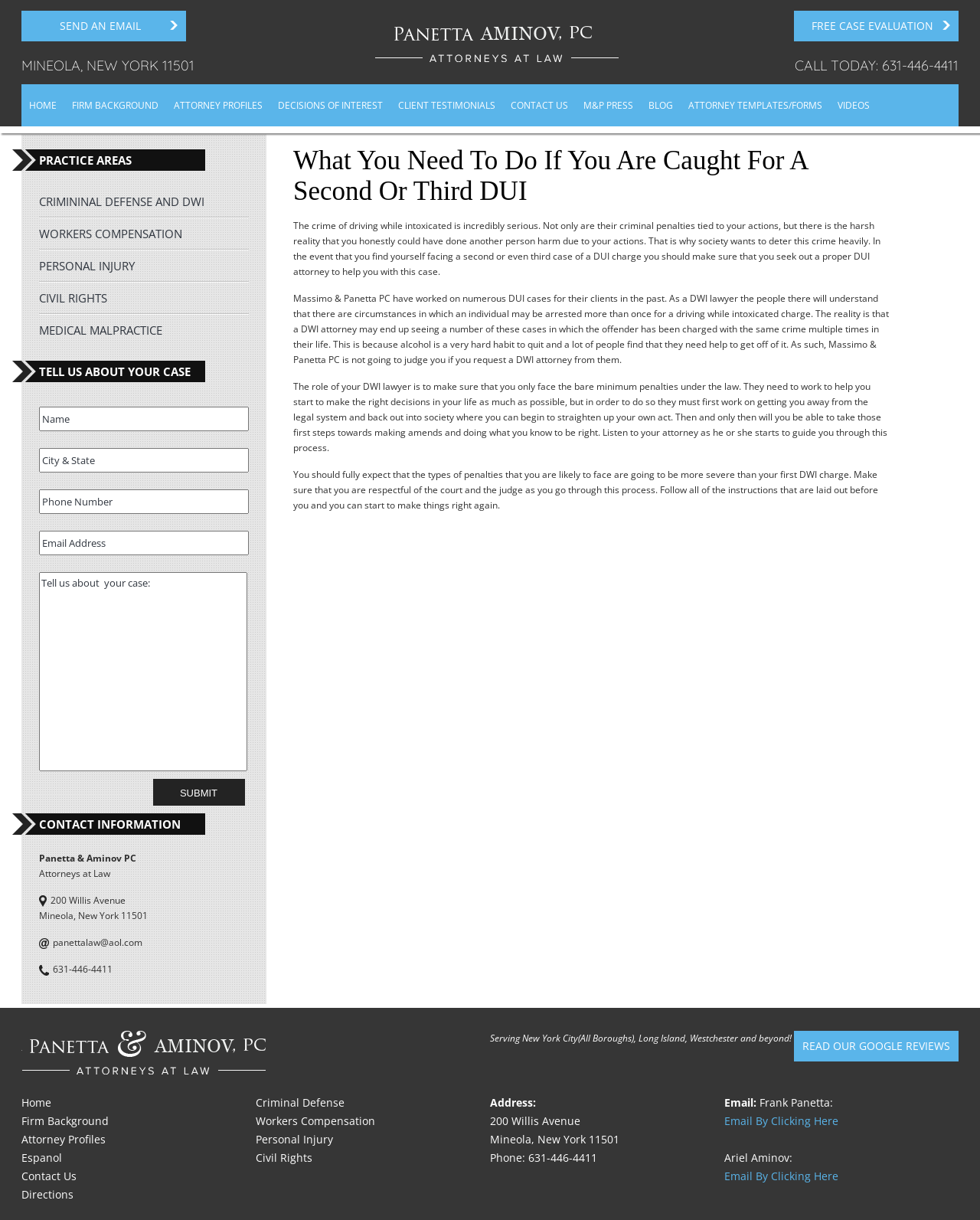Specify the bounding box coordinates of the area that needs to be clicked to achieve the following instruction: "Click the CONTACT US link".

[0.521, 0.081, 0.58, 0.092]